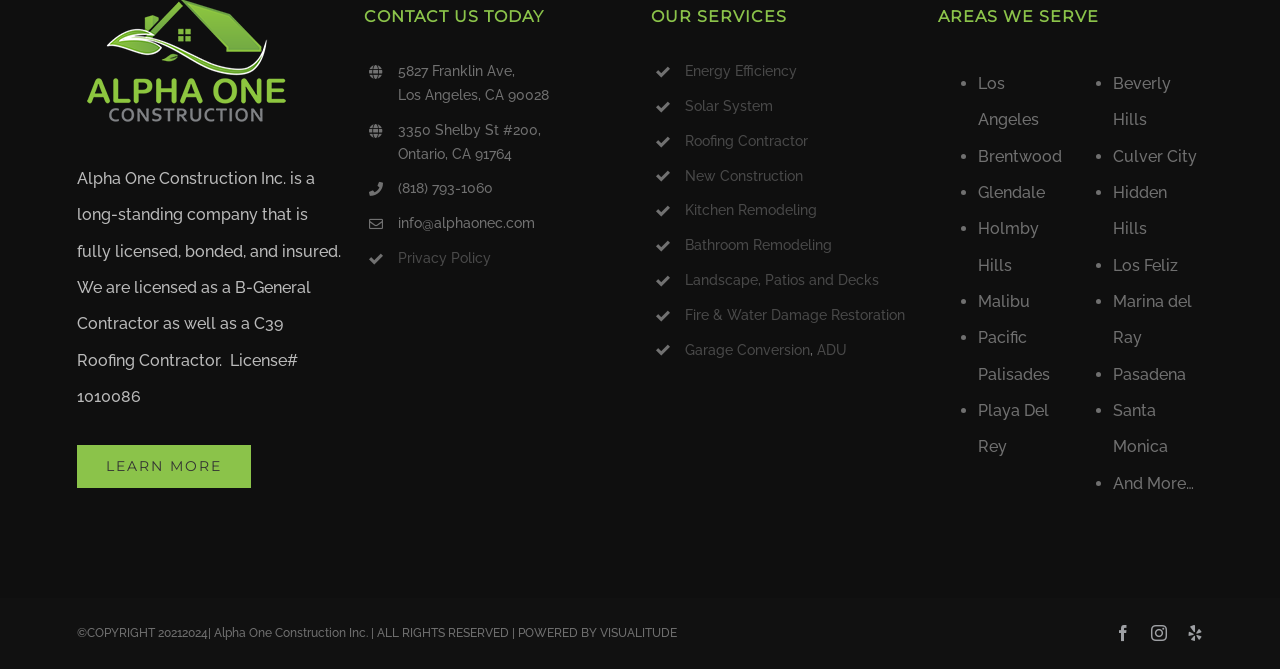What is the email address of the company?
Please provide a detailed answer to the question.

The email address is mentioned as a link on the webpage, located below the addresses and phone number of the company.